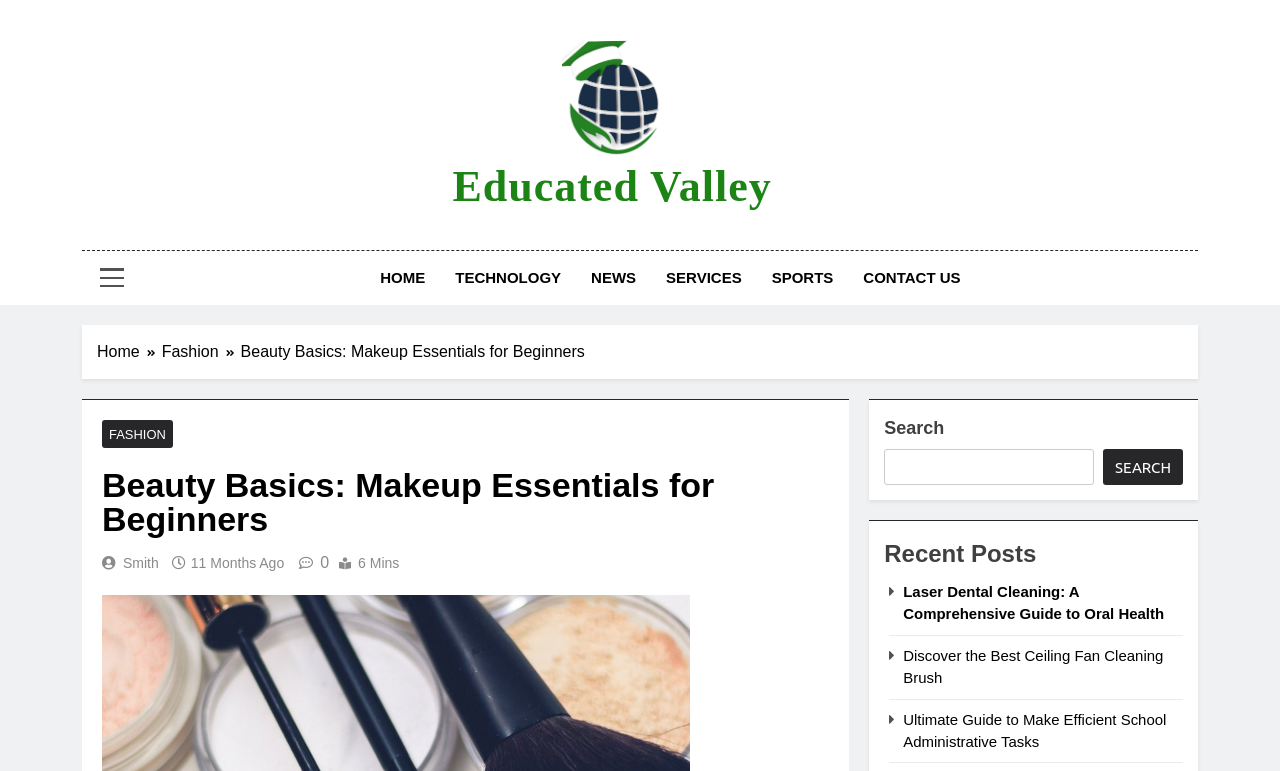Find the bounding box coordinates for the area you need to click to carry out the instruction: "read recent post about laser dental cleaning". The coordinates should be four float numbers between 0 and 1, indicated as [left, top, right, bottom].

[0.706, 0.756, 0.909, 0.807]